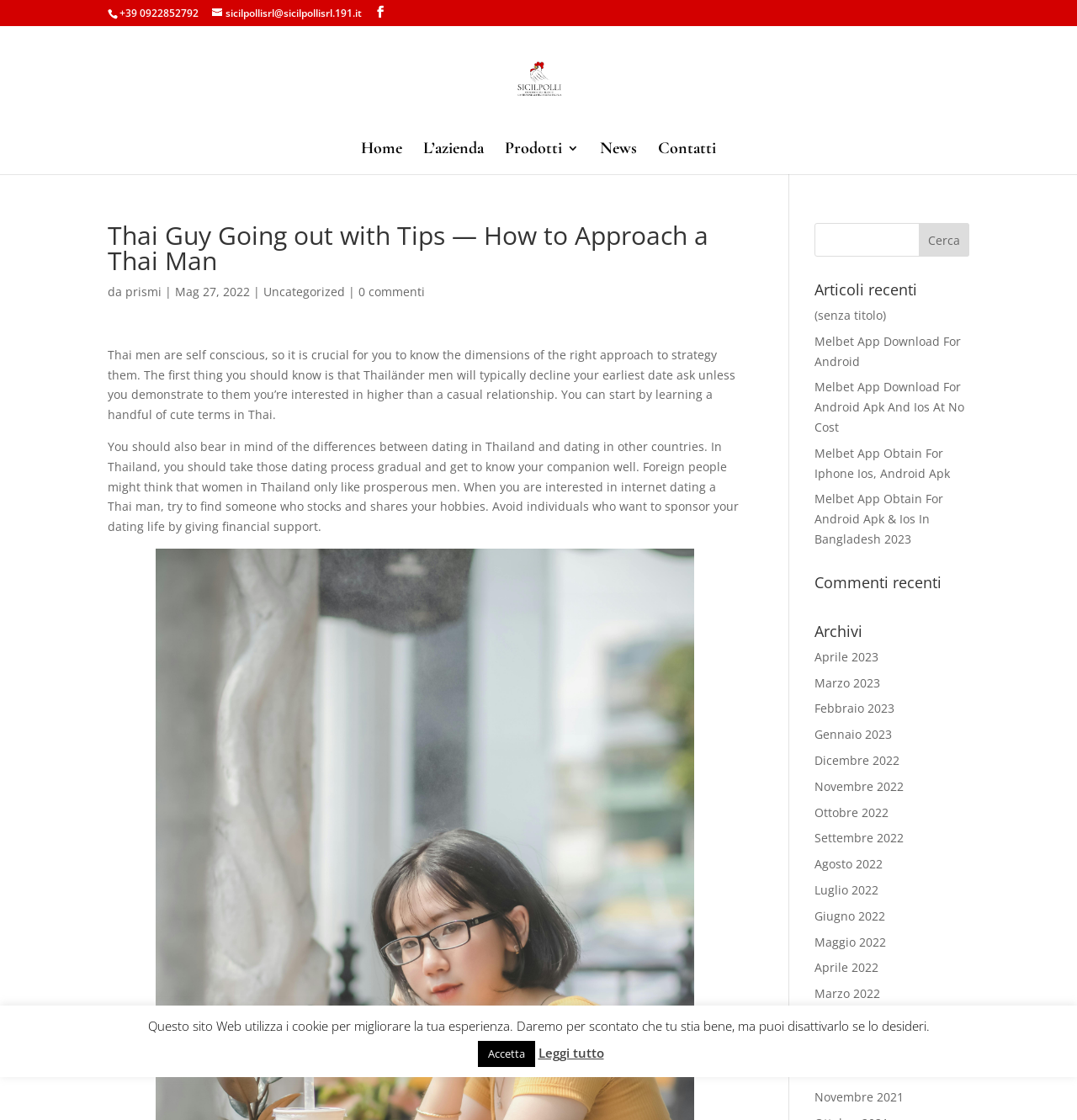Describe all the key features of the webpage in detail.

This webpage is about Thai guy dating tips, specifically on how to approach a Thai man. At the top, there is a header section with a phone number, email address, and social media links. Below that, there is a navigation menu with links to "Home", "L'azienda", "Prodotti 3", "News", and "Contatti".

The main content of the webpage is divided into two sections. On the left side, there is a heading "Thai Guy Going out with Tips — How to Approach a Thai Man" followed by a brief introduction to the topic. The introduction explains that Thai men are self-conscious and it's crucial to know the right approach to strategy them. It also provides some tips on how to date a Thai man, such as learning a few cute terms in Thai and taking the dating process gradually.

On the right side, there is a search bar with a "Cerca" button. Below that, there are three sections: "Articoli recenti" (Recent Articles), "Commenti recenti" (Recent Comments), and "Archivi" (Archives). The "Articoli recenti" section lists several article links, including "Melbet App Download For Android" and "Melbet App Obtain For Iphone Ios, Android Apk". The "Commenti recenti" section is empty, and the "Archivi" section lists links to monthly archives from April 2023 to December 2021.

At the bottom of the webpage, there is a cookie policy notice with an "Accetta" (Accept) button and a "Leggi tutto" (Read more) link.